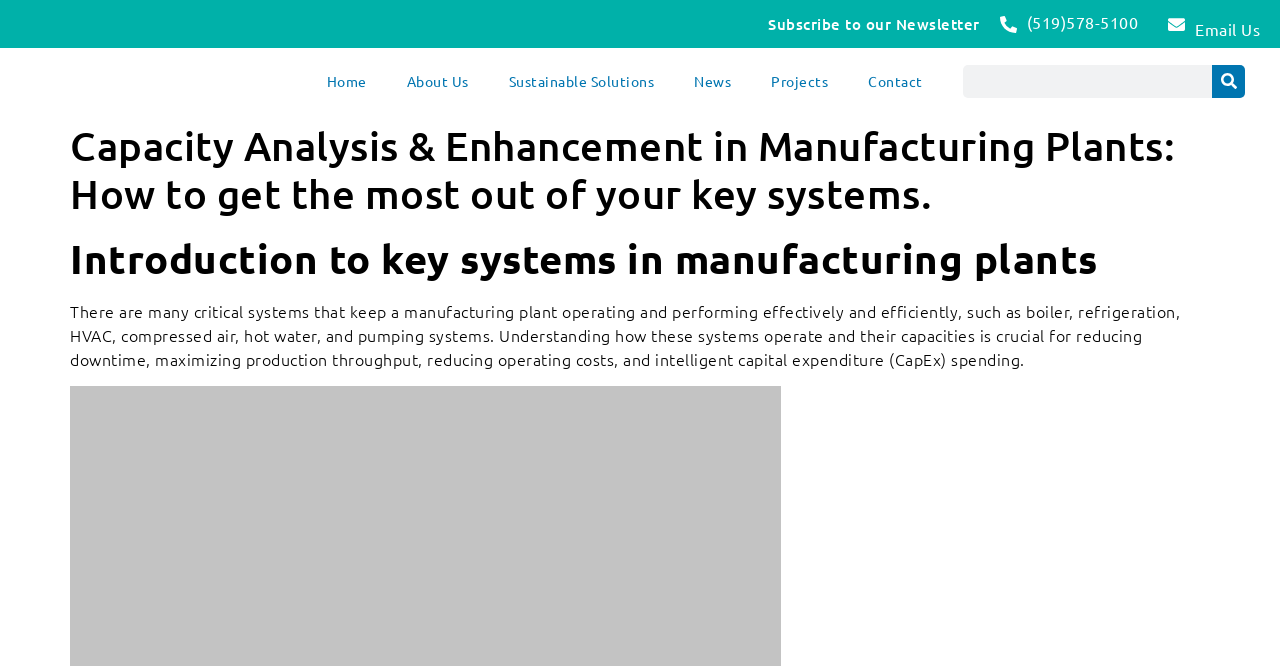Identify the bounding box coordinates of the HTML element based on this description: "Support Team".

None